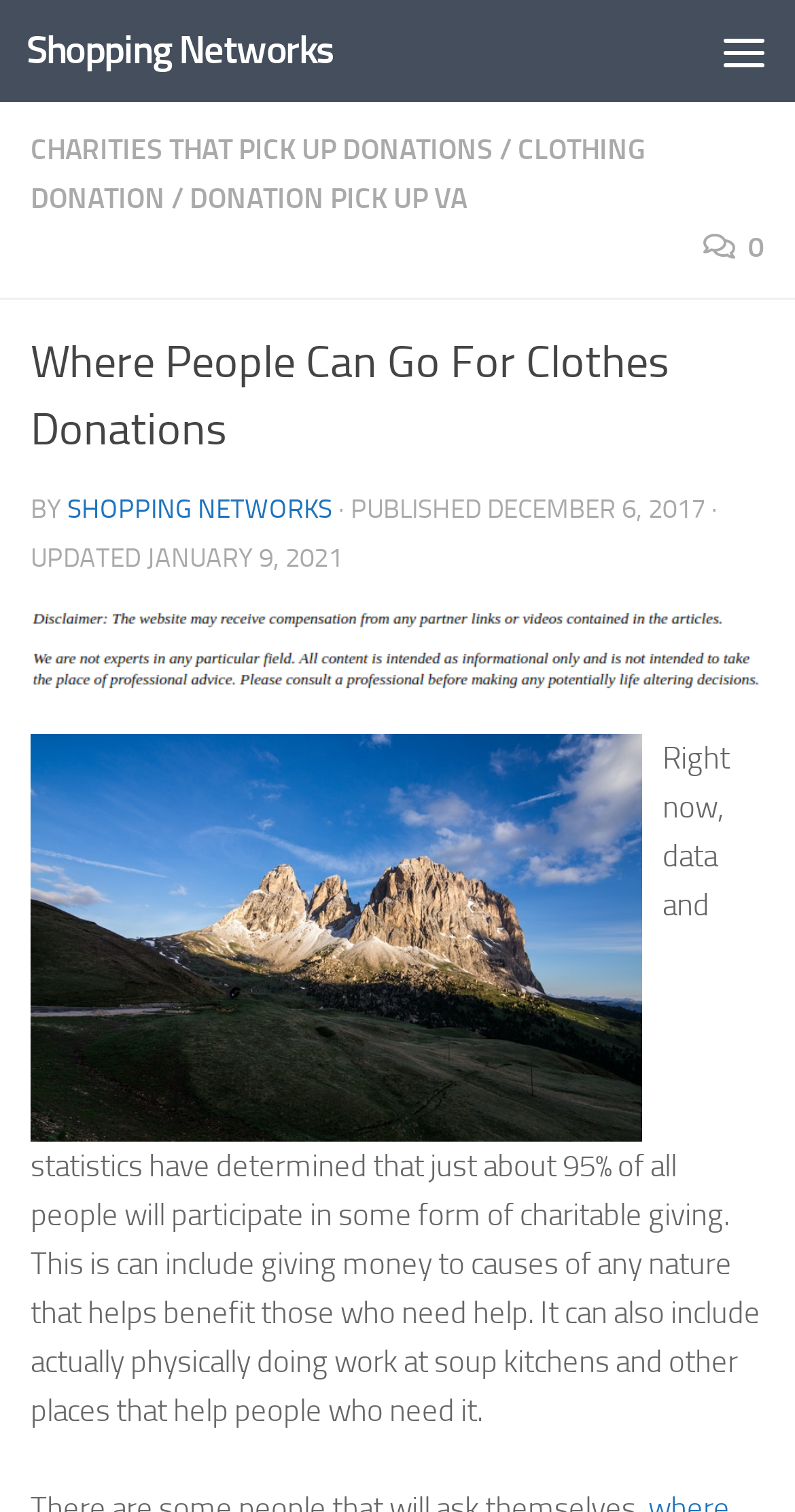Please examine the image and answer the question with a detailed explanation:
What is the date of the latest update?

The webpage shows a timestamp '· UPDATED' followed by a date 'JANUARY 9, 2021', which indicates the date of the latest update.